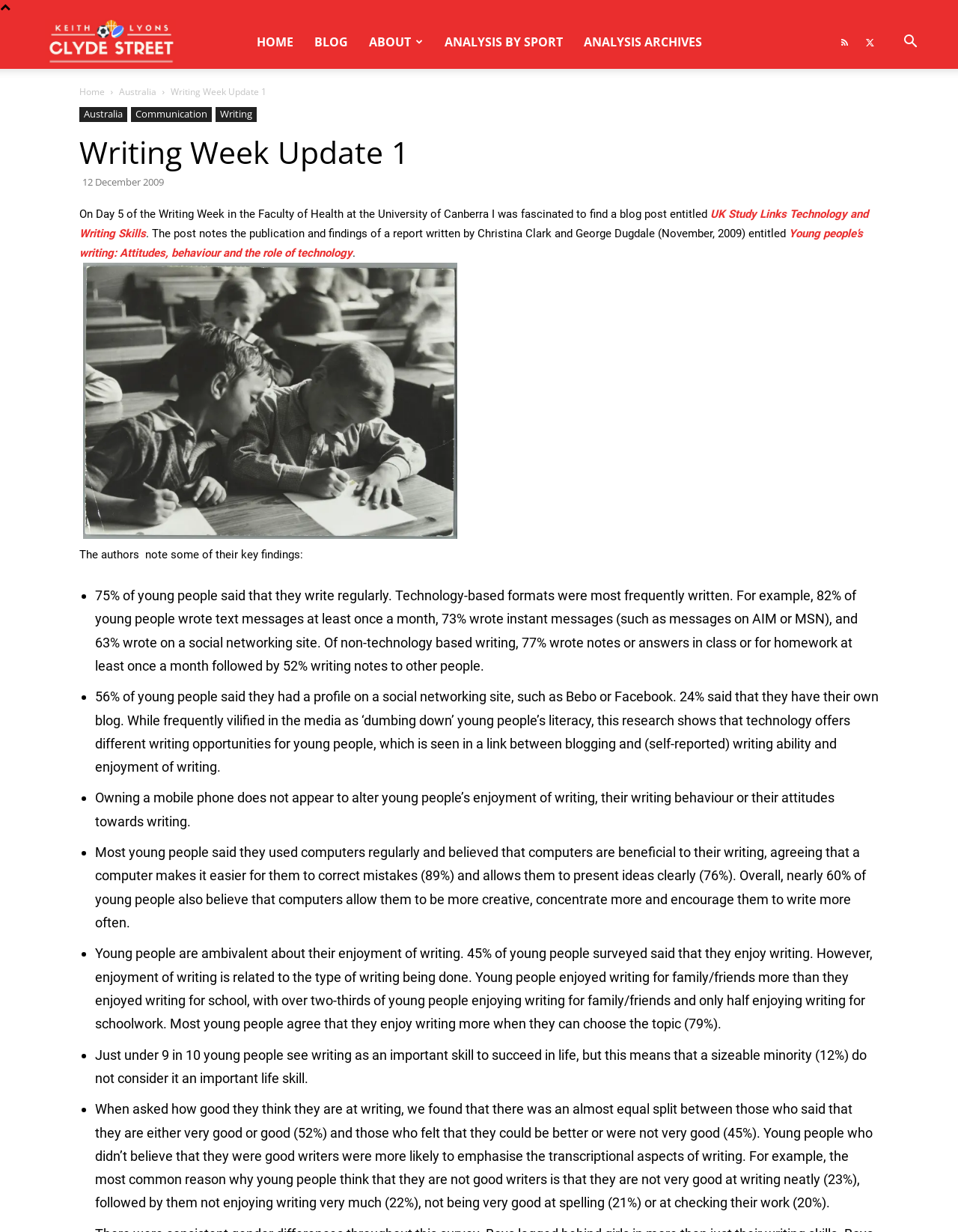Please provide the bounding box coordinates for the element that needs to be clicked to perform the following instruction: "View blog post about UK Study Links Technology and Writing Skills". The coordinates should be given as four float numbers between 0 and 1, i.e., [left, top, right, bottom].

[0.083, 0.168, 0.906, 0.195]